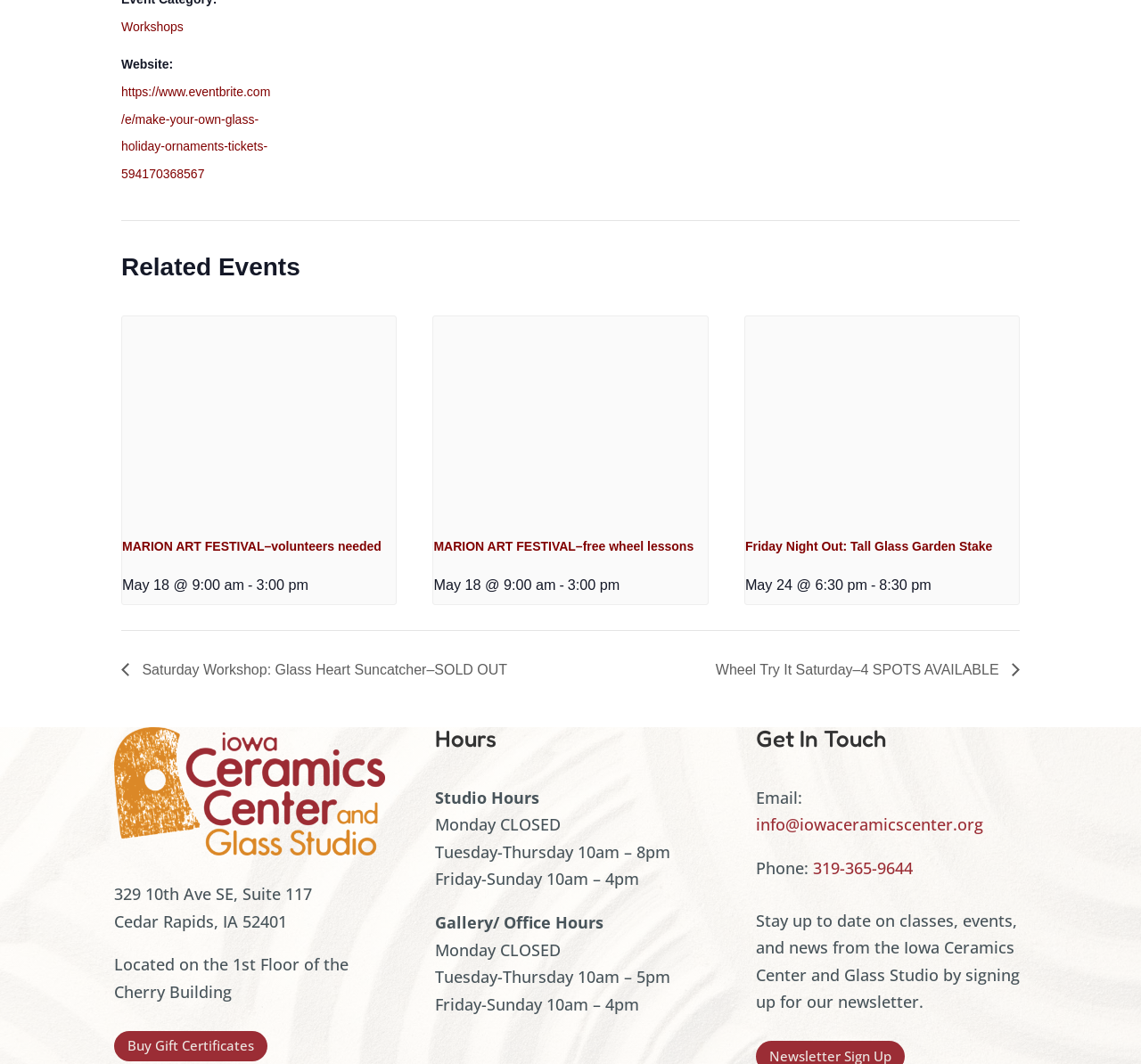What is the purpose of the 'Get In Touch' section?
Utilize the information in the image to give a detailed answer to the question.

I found the answer by looking at the heading element that says 'Get In Touch' and the corresponding static text elements that provide email and phone contact information, suggesting that the purpose of this section is to provide contact information.